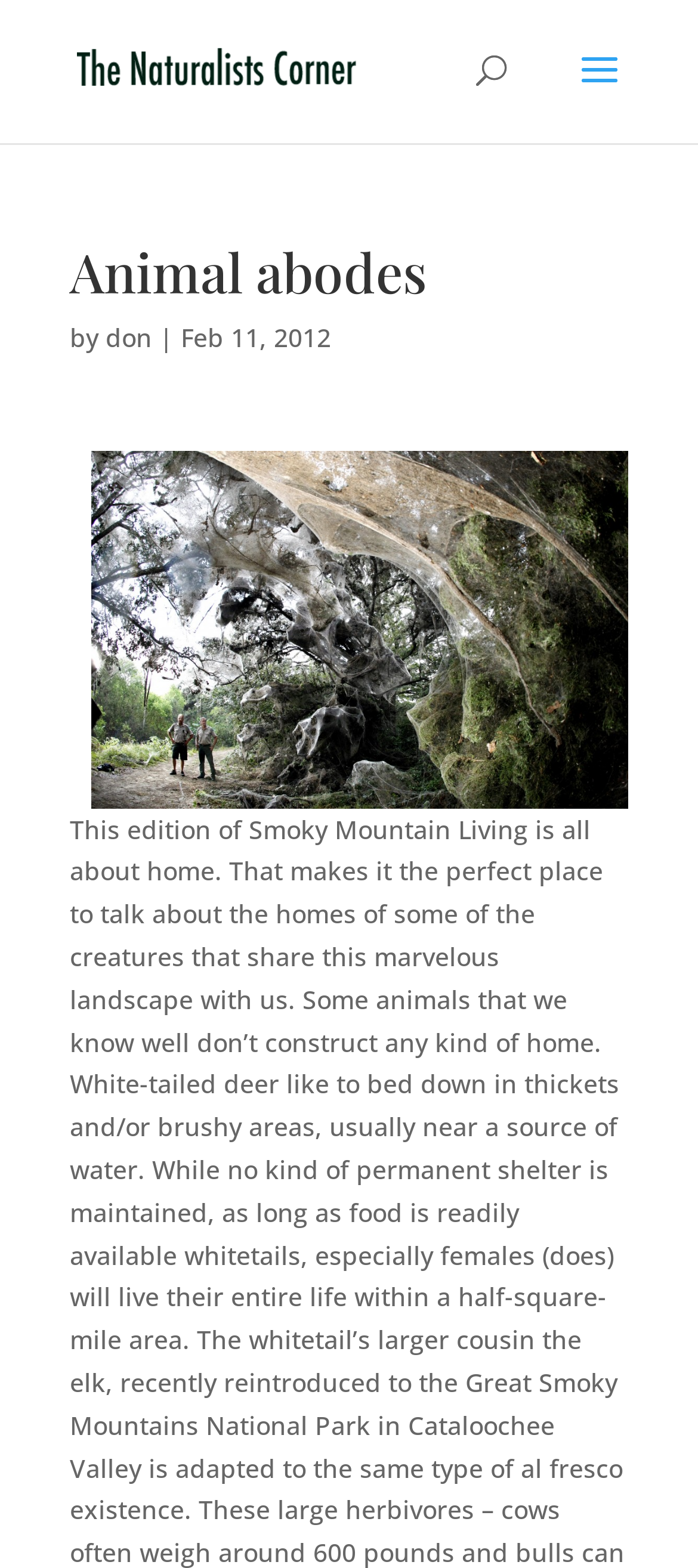Use the details in the image to answer the question thoroughly: 
Is there a search bar on the webpage?

I found a search element with the bounding box coordinates [0.5, 0.0, 0.9, 0.001], which indicates the presence of a search bar on the webpage.